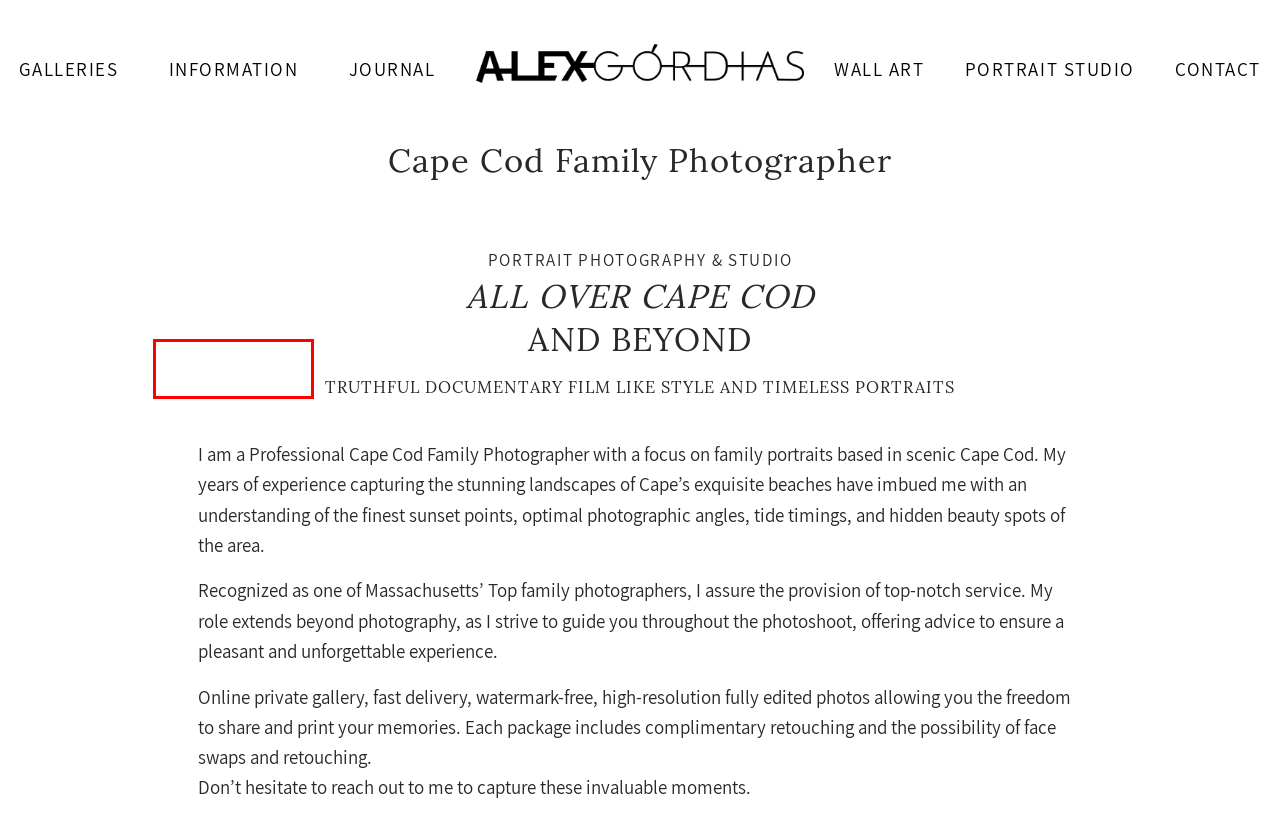Review the screenshot of a webpage that includes a red bounding box. Choose the most suitable webpage description that matches the new webpage after clicking the element within the red bounding box. Here are the candidates:
A. Testimonials - Alex Gordias Photography
B. Cape Cod & Boston Engagement Photographers — Alex Gordias
C. About | Boston wedding photographer - Alex Gordias
D. Boston Wedding Photographer | Alex Gordias Photography
E. Boston Portrait photographer - Alex Gordias
F. Contacts | New England Photography Studio
G. Photography classes in Massachusetts - Alex Gordias Photography
H. Boston Wedding Photographers Blog

G